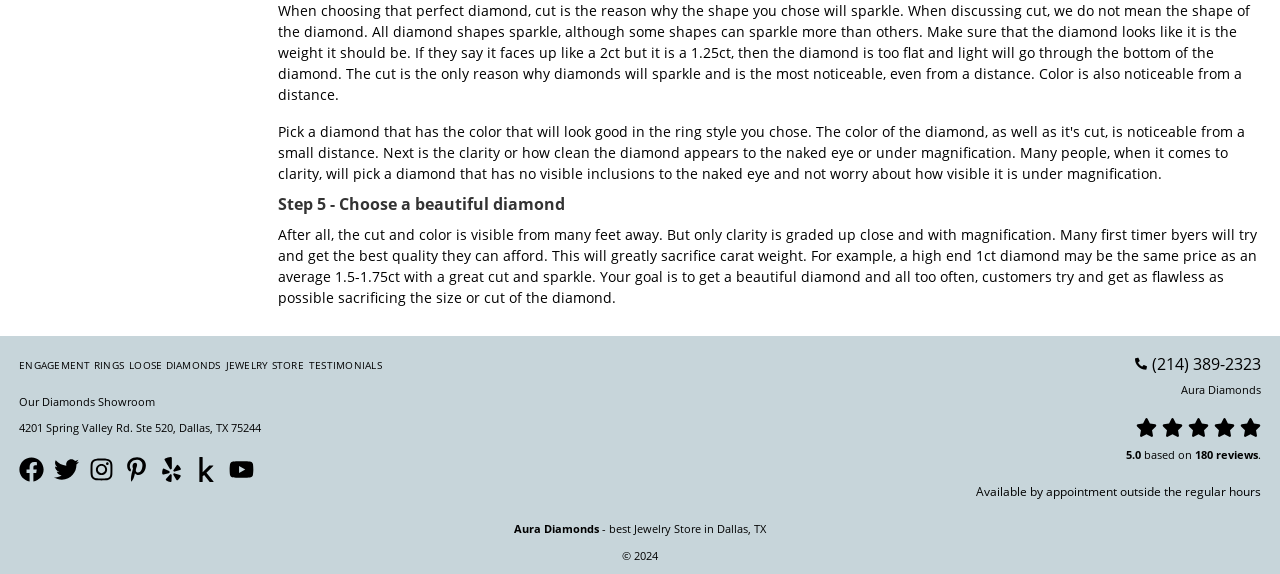Identify the bounding box for the UI element described as: "Jewelry Store". Ensure the coordinates are four float numbers between 0 and 1, formatted as [left, top, right, bottom].

[0.176, 0.623, 0.237, 0.648]